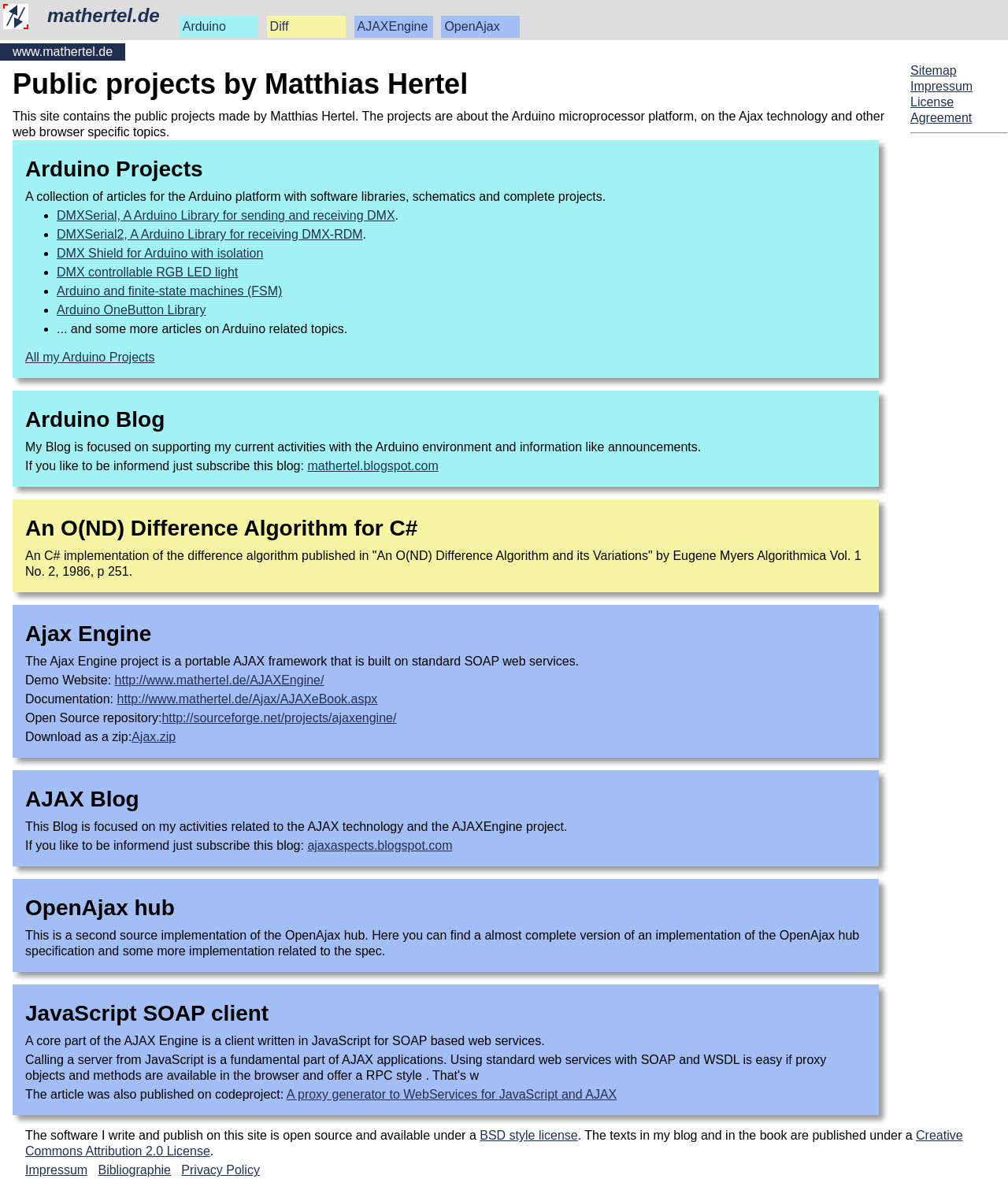Please find the bounding box coordinates of the element's region to be clicked to carry out this instruction: "explore Arduino Projects".

[0.025, 0.133, 0.201, 0.154]